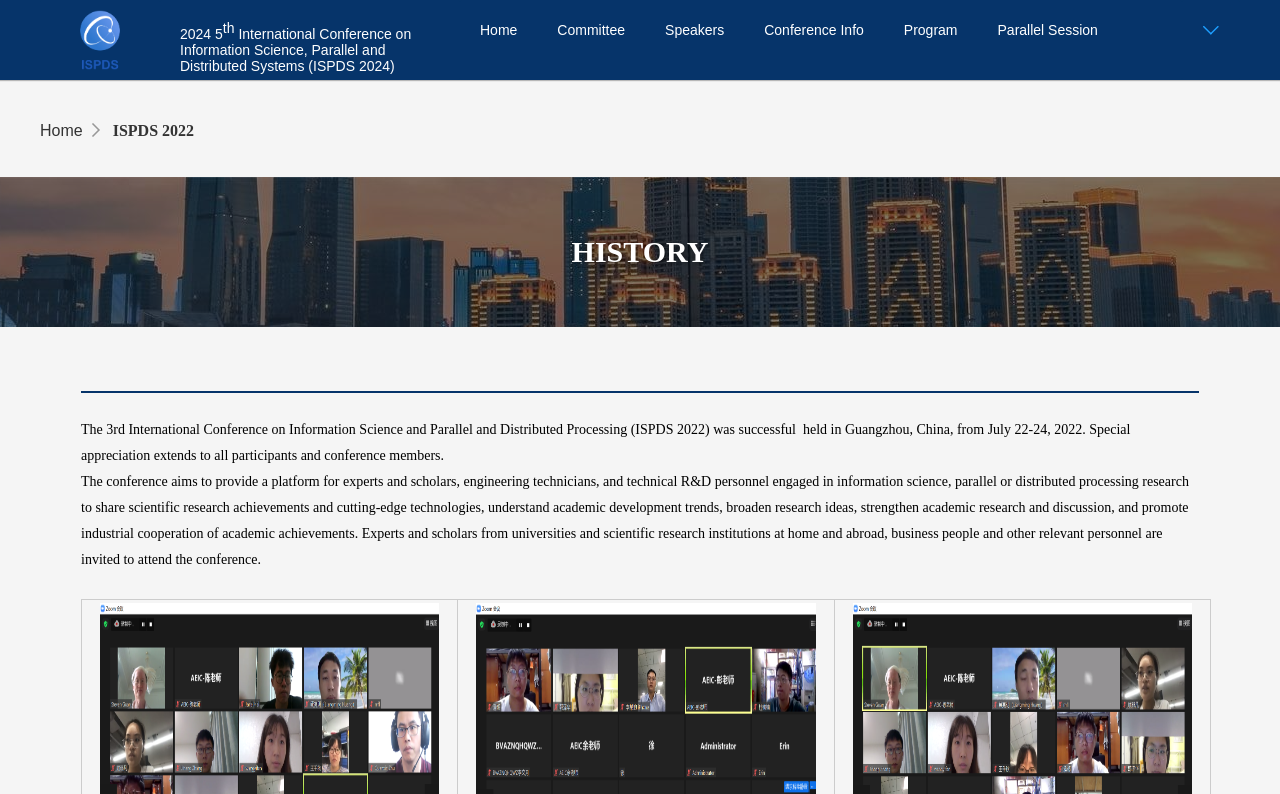Pinpoint the bounding box coordinates for the area that should be clicked to perform the following instruction: "browse Parallel Session".

[0.764, 0.0, 0.873, 0.076]